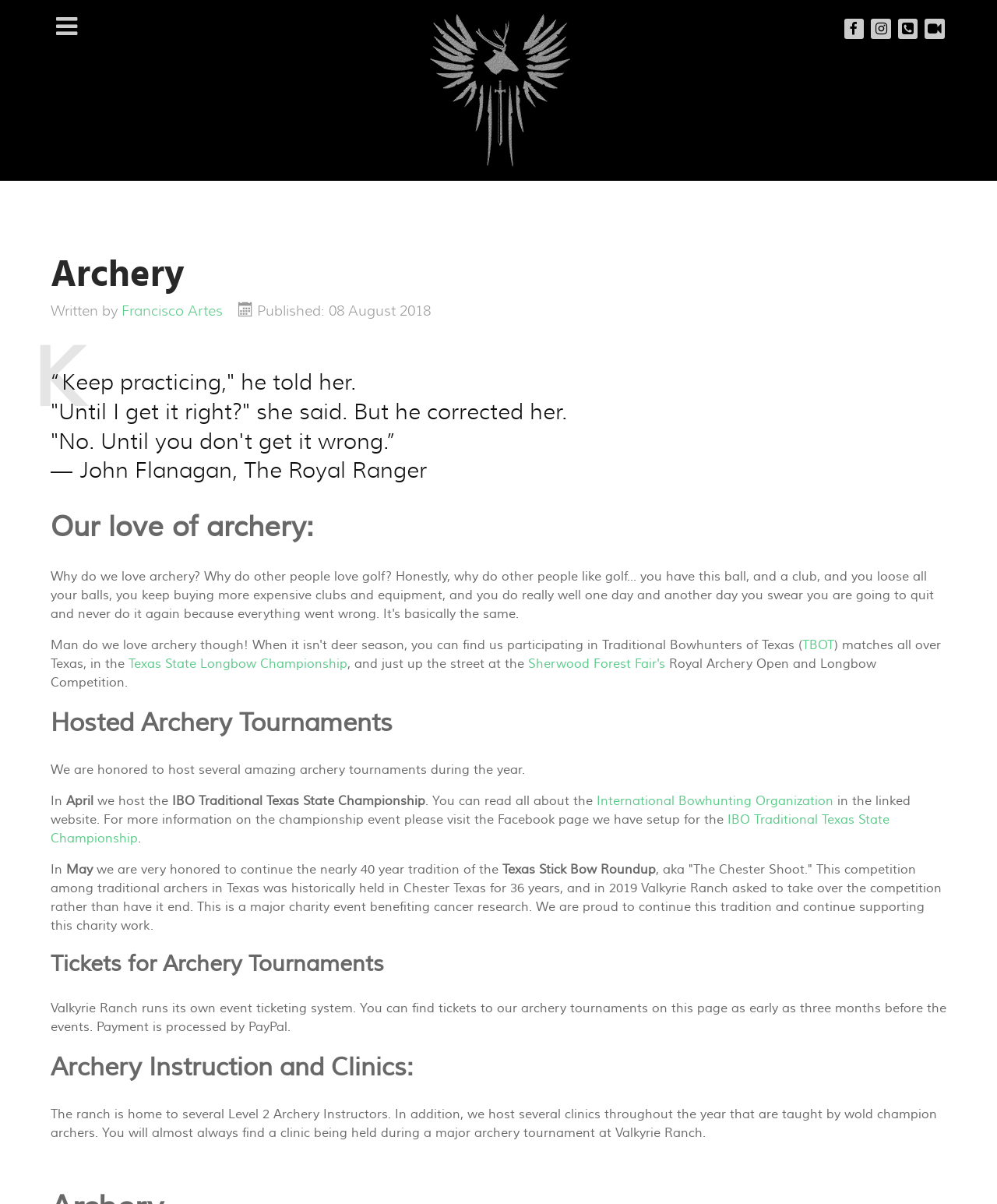Identify the bounding box coordinates of the specific part of the webpage to click to complete this instruction: "Get tickets for archery tournaments".

[0.051, 0.831, 0.949, 0.86]